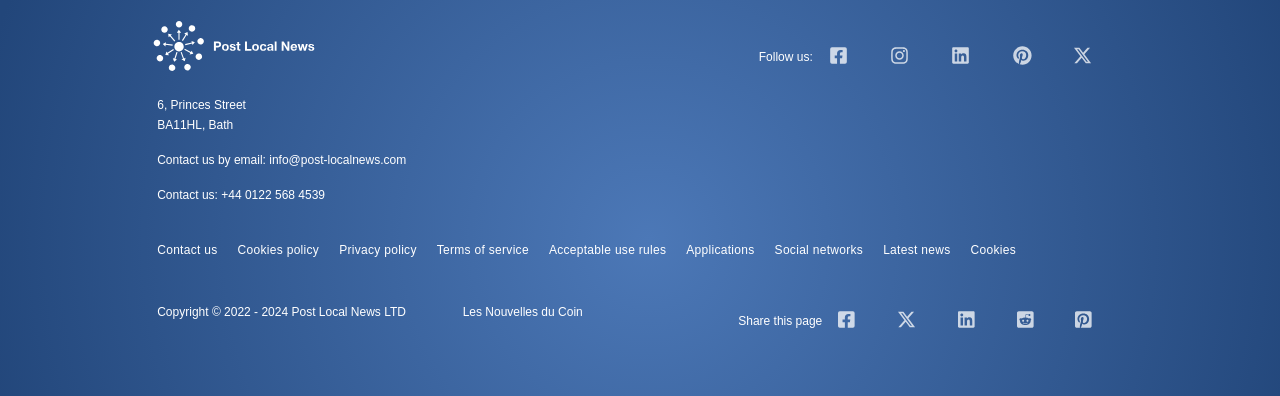Using the format (top-left x, top-left y, bottom-right x, bottom-right y), provide the bounding box coordinates for the described UI element. All values should be floating point numbers between 0 and 1: info@post-localnews.com

[0.21, 0.387, 0.317, 0.423]